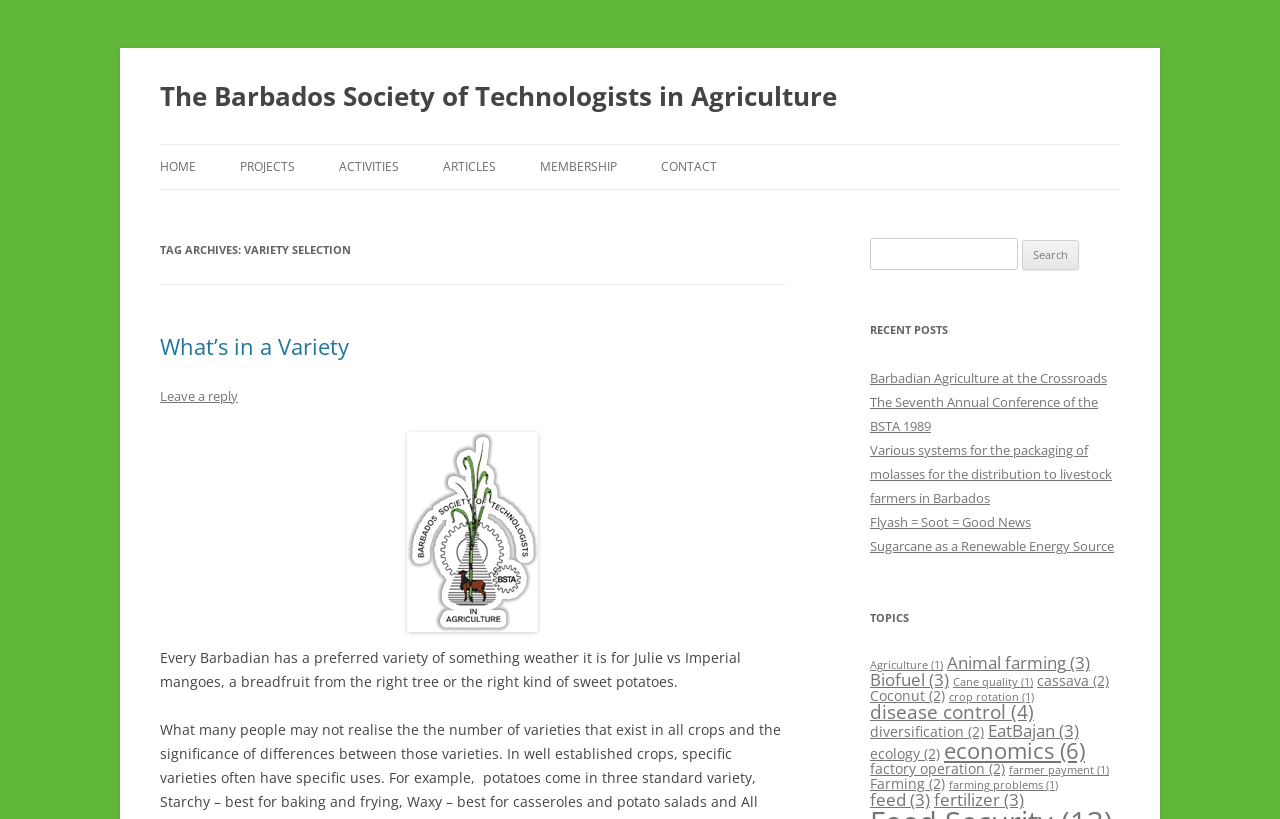What is the category of the article 'Barbadian Agriculture at the Crossroads'?
Using the image as a reference, deliver a detailed and thorough answer to the question.

I found the answer by looking at the link element with the text 'Barbadian Agriculture at the Crossroads' which is under the heading element with the text 'RECENT POSTS', and the topic 'Agriculture' is listed under the 'TOPICS' section, suggesting that the article is related to agriculture.